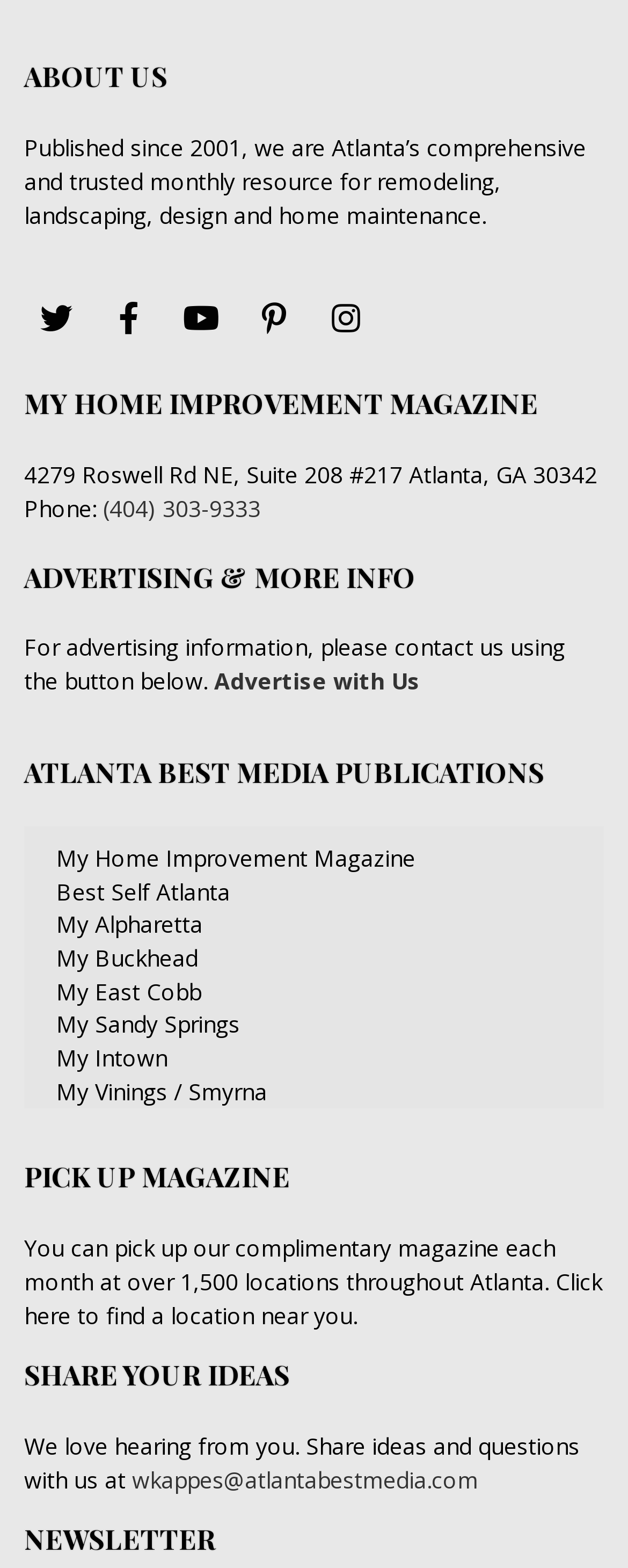Determine the bounding box coordinates for the HTML element mentioned in the following description: "Advertise with Us". The coordinates should be a list of four floats ranging from 0 to 1, represented as [left, top, right, bottom].

[0.331, 0.424, 0.669, 0.444]